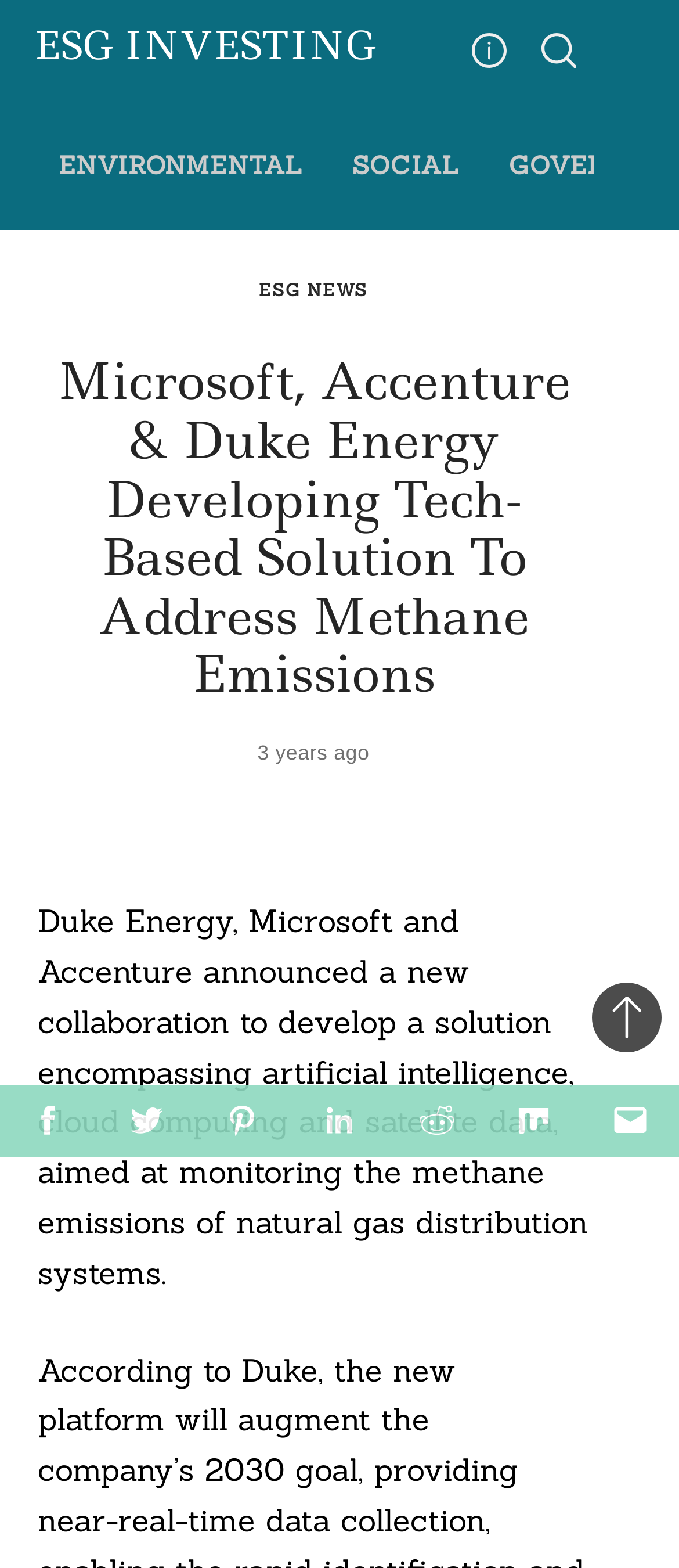Can you find the bounding box coordinates for the element to click on to achieve the instruction: "Go to ENVIRONMENTAL"?

[0.049, 0.077, 0.482, 0.134]